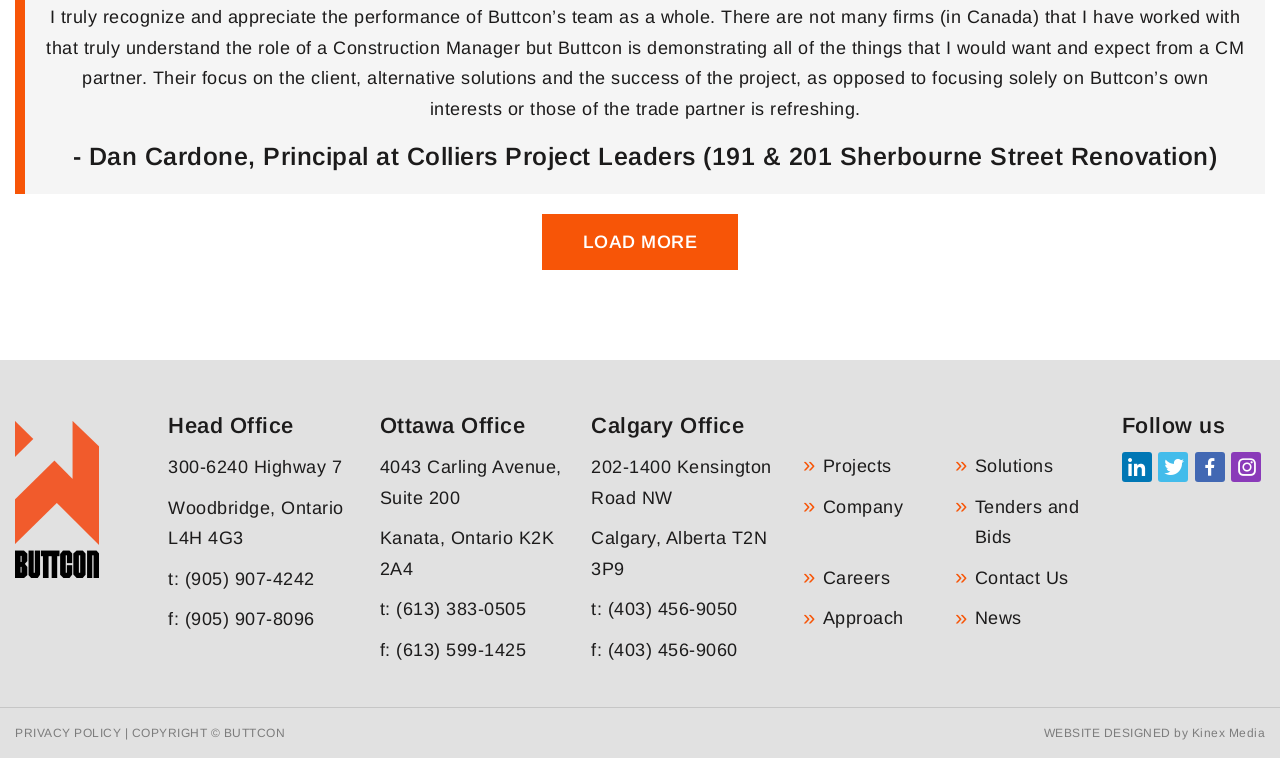Indicate the bounding box coordinates of the element that needs to be clicked to satisfy the following instruction: "Read the PRIVACY POLICY". The coordinates should be four float numbers between 0 and 1, i.e., [left, top, right, bottom].

[0.012, 0.958, 0.095, 0.976]